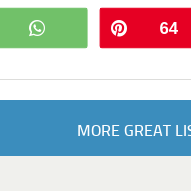Generate a descriptive account of all visible items and actions in the image.

The image serves as a visual gateway to a list titled "10 Prehistoric Graves And Their Findings." This content explores significant archaeological discoveries, shedding light on the history and practices surrounding ancient burials. Accompanying the title, the layout features engaging links that invite readers to explore other intriguing topics related to graves, body snatching prevention measures, and mysterious disappearances. The design emphasizes easy navigation, encouraging exploration of fascinating aspects of history and archaeology.